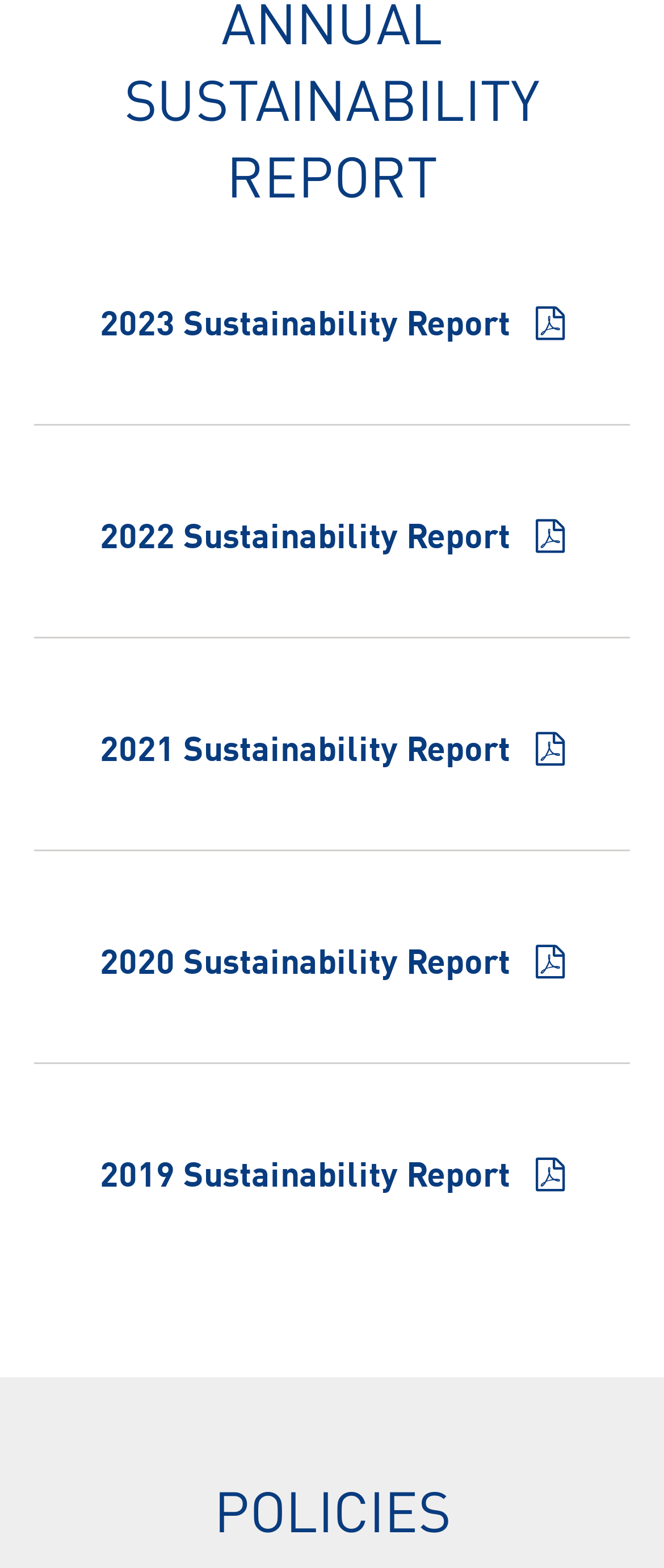Locate the bounding box coordinates of the element you need to click to accomplish the task described by this instruction: "view 2019 Sustainability Report".

[0.15, 0.741, 0.781, 0.763]